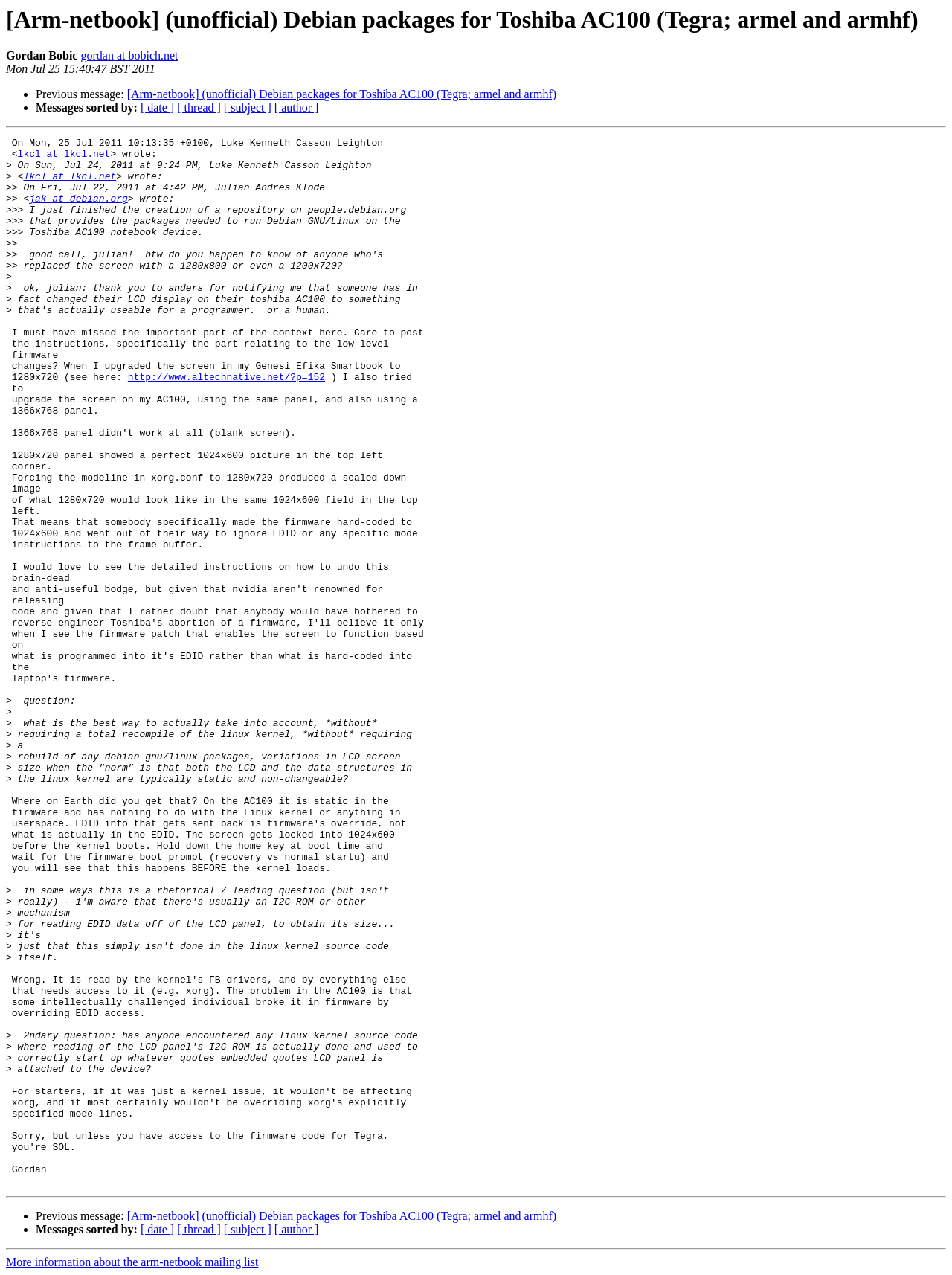What is the name of the mailing list mentioned at the bottom of the webpage?
Refer to the image and provide a detailed answer to the question.

The question can be answered by reading the text content of the webpage. Specifically, the link at the bottom of the webpage is labeled 'More information about the arm-netbook mailing list'.